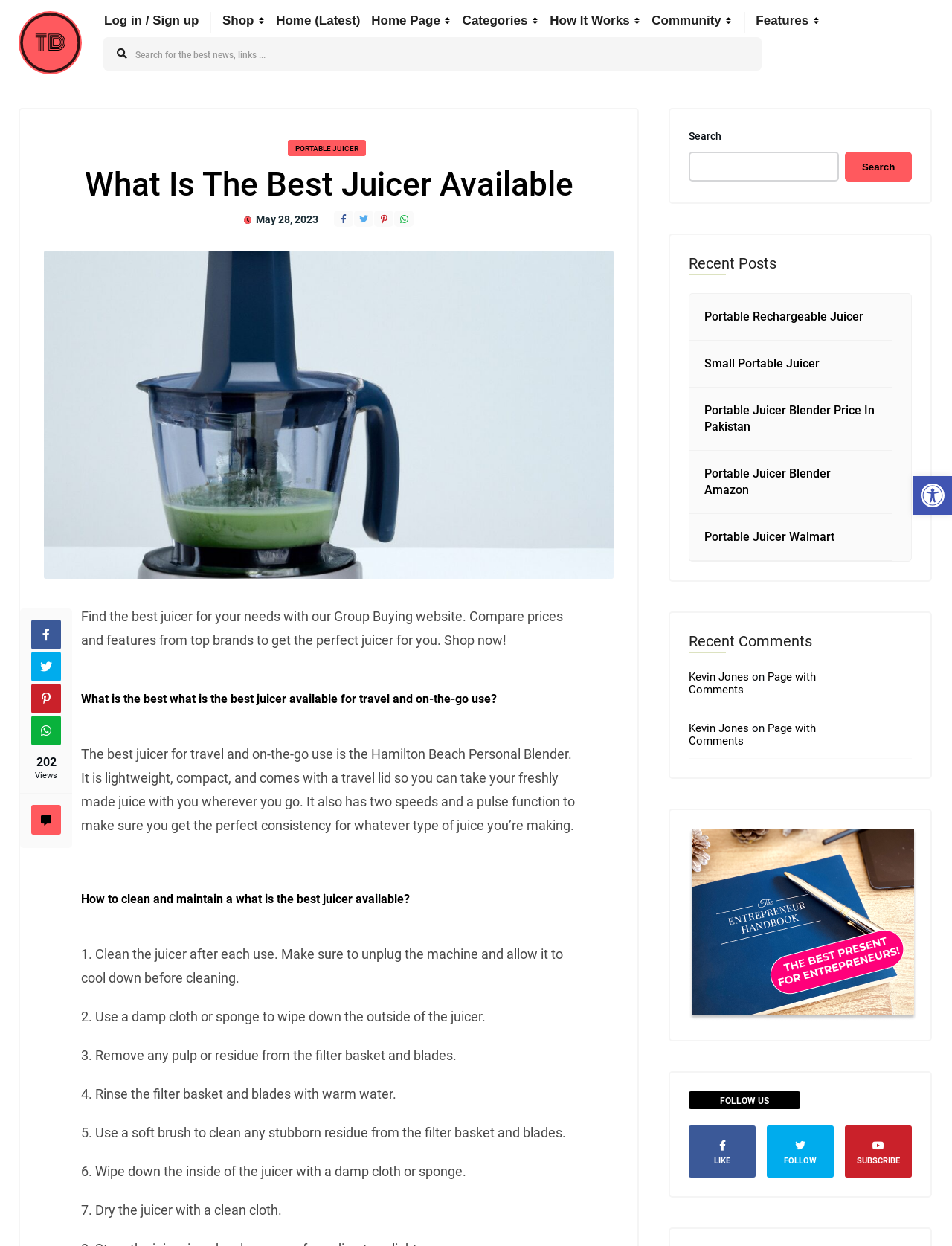Respond concisely with one word or phrase to the following query:
How many recent posts are listed on the webpage?

5